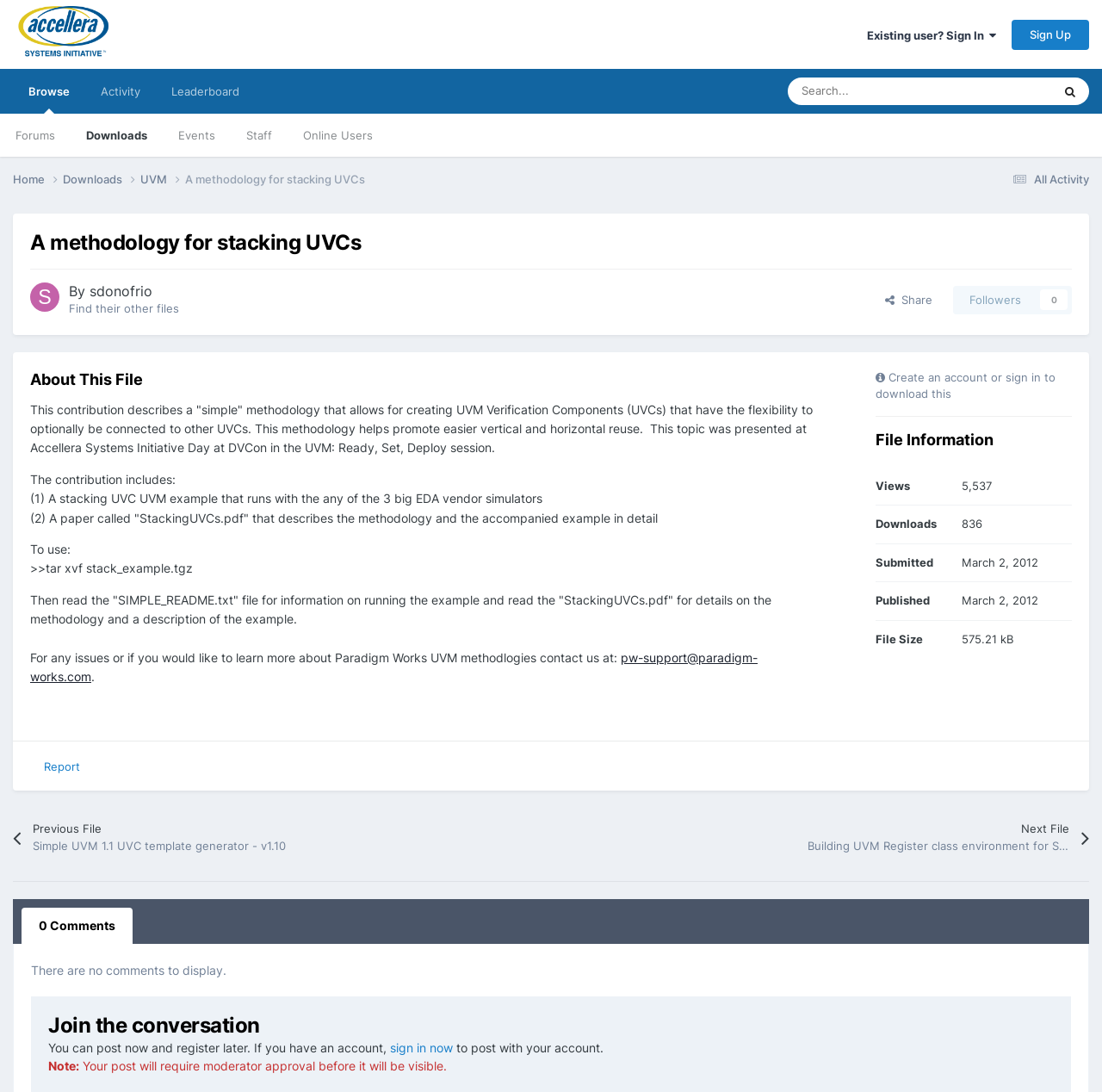Determine the bounding box coordinates of the section to be clicked to follow the instruction: "Report a file". The coordinates should be given as four float numbers between 0 and 1, formatted as [left, top, right, bottom].

[0.027, 0.691, 0.085, 0.713]